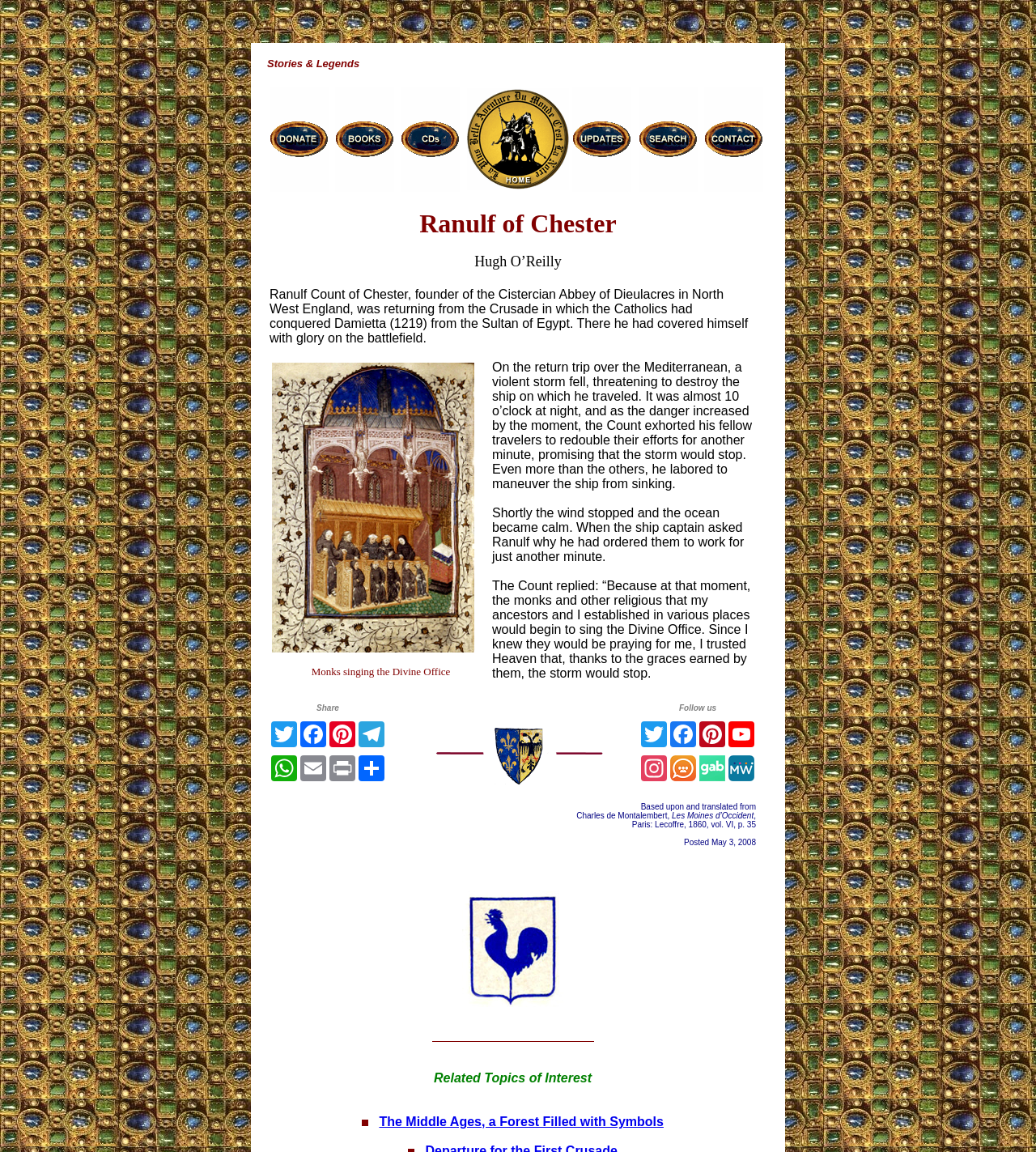Generate a thorough caption that explains the contents of the webpage.

This webpage is about Ranulf of Chester, a historical figure. At the top, there is a navigation menu with seven items: "donate", "Books", "CDs", "HOME", "updates", "search", and "contact". Each item has an accompanying image.

Below the navigation menu, there is a title "Ranulf of Chester" followed by a subtitle "Hugh O’Reilly". 

The main content of the webpage is a story about Ranulf of Chester's experience during a stormy sea voyage. The story is divided into three paragraphs, describing how Ranulf and his fellow travelers worked together to save their ship from sinking, and how the storm stopped after the monks began to sing the Divine Office.

To the left of the main content, there is an image of monks singing, with a caption "H019_ChoirMonks.jpg - 146790 Bytes Monks singing the Divine Office". 

Below the main content, there are social media sharing links, including Twitter, Facebook, Pinterest, Telegram, WhatsApp, Email, and Print. 

On the right side of the webpage, there is an image of a coat of arms, "Blason de Charlemagne". Below the image, there are links to follow the website on various social media platforms, including Twitter, Facebook, Pinterest, YouTube, and Instagram.

At the bottom of the webpage, there is a section with information about the source of the article, including the author and publication details. There is also a note about the posting date, "Posted May 3, 2008". 

Finally, there are two more images at the bottom of the webpage: one of a rooster, "H000_chanticleer.jpg - 26098 Bytes", and another of a button, "burbtn.gif - 43 Bytes". The webpage ends with a section titled "Related Topics of Interest" and a link to an article about "The Middle Ages, a Forest Filled with Symbols".